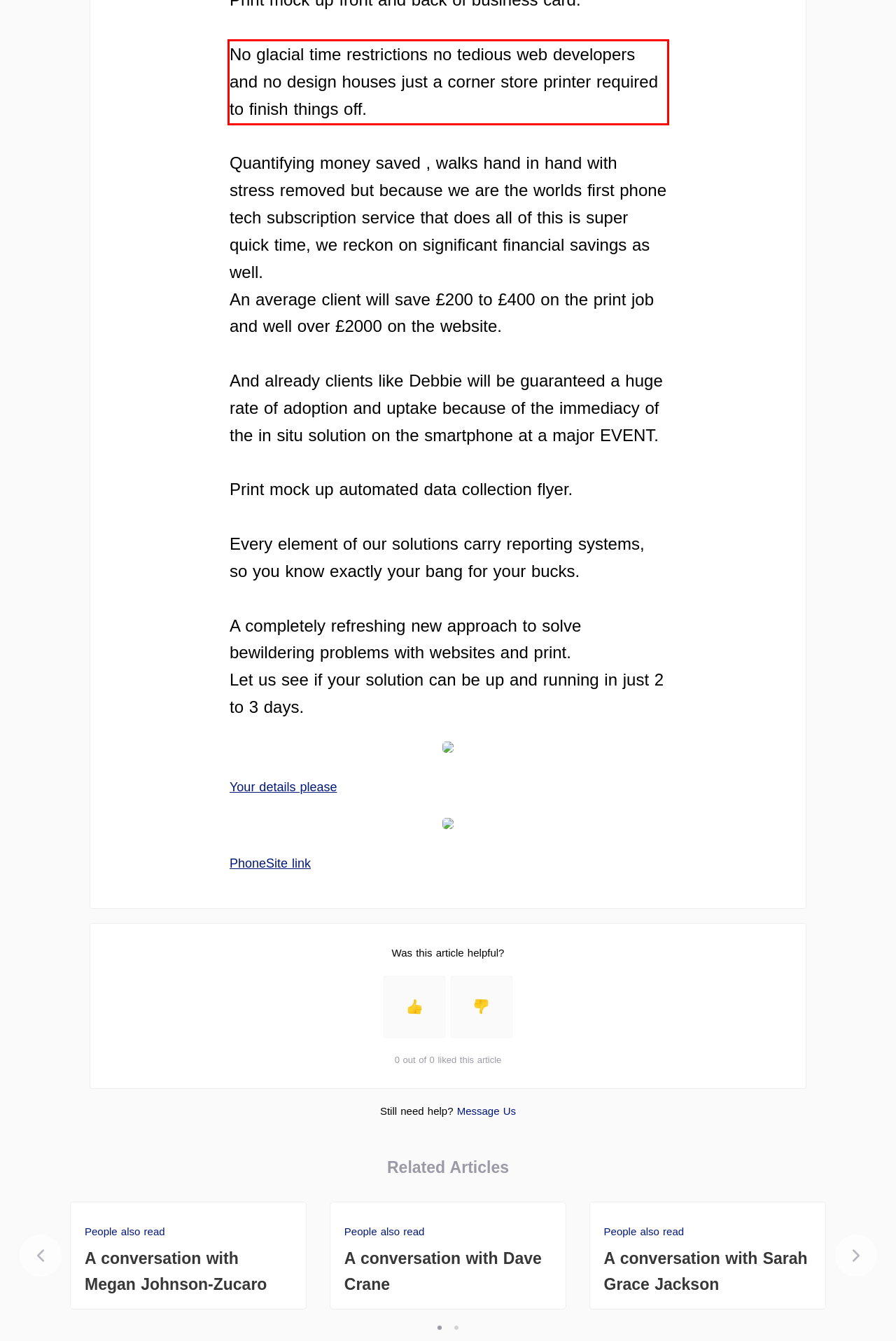There is a screenshot of a webpage with a red bounding box around a UI element. Please use OCR to extract the text within the red bounding box.

No glacial time restrictions no tedious web developers and no design houses just a corner store printer required to finish things off.